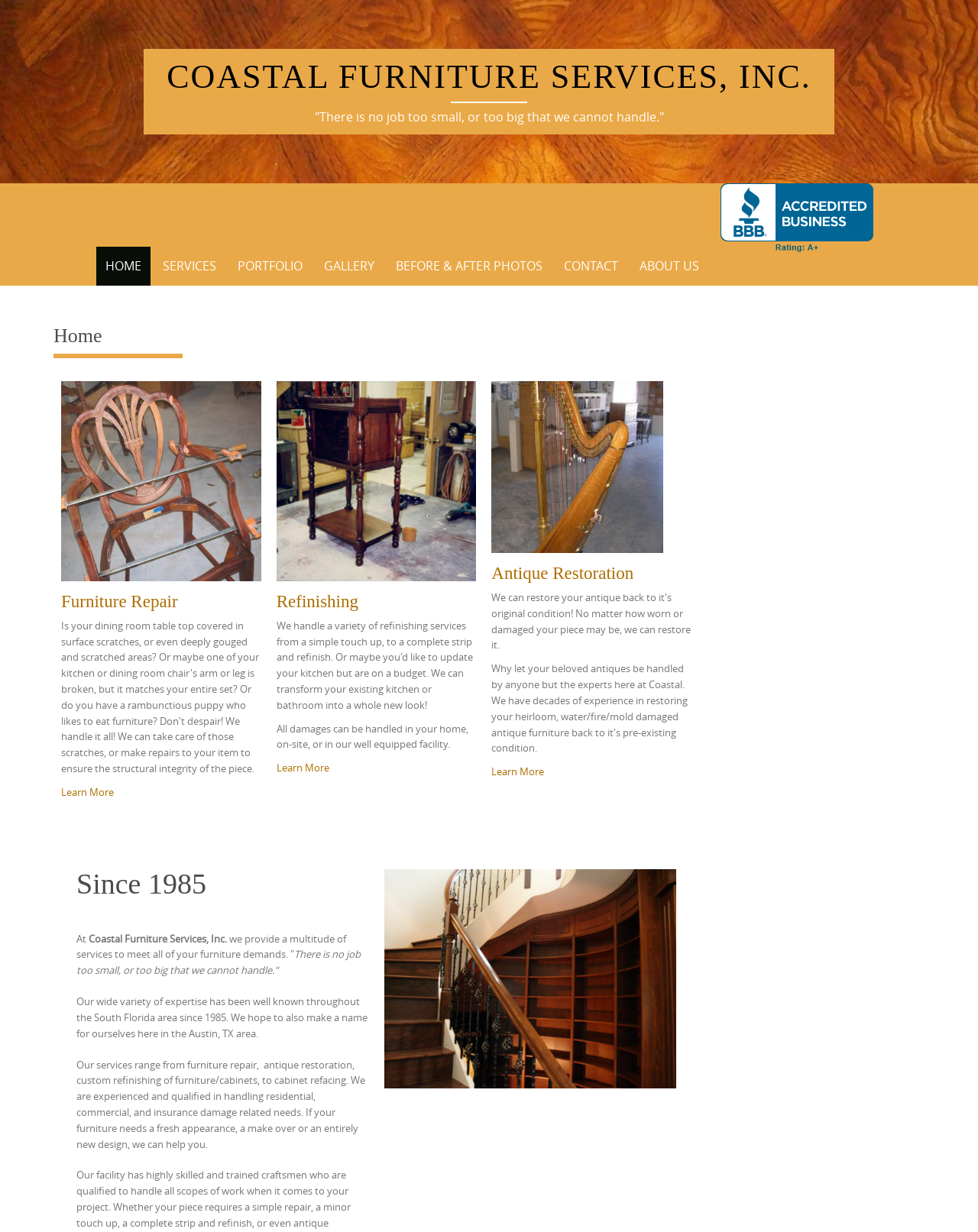Please determine the bounding box coordinates for the element that should be clicked to follow these instructions: "Click on CONTACT".

[0.567, 0.2, 0.641, 0.232]